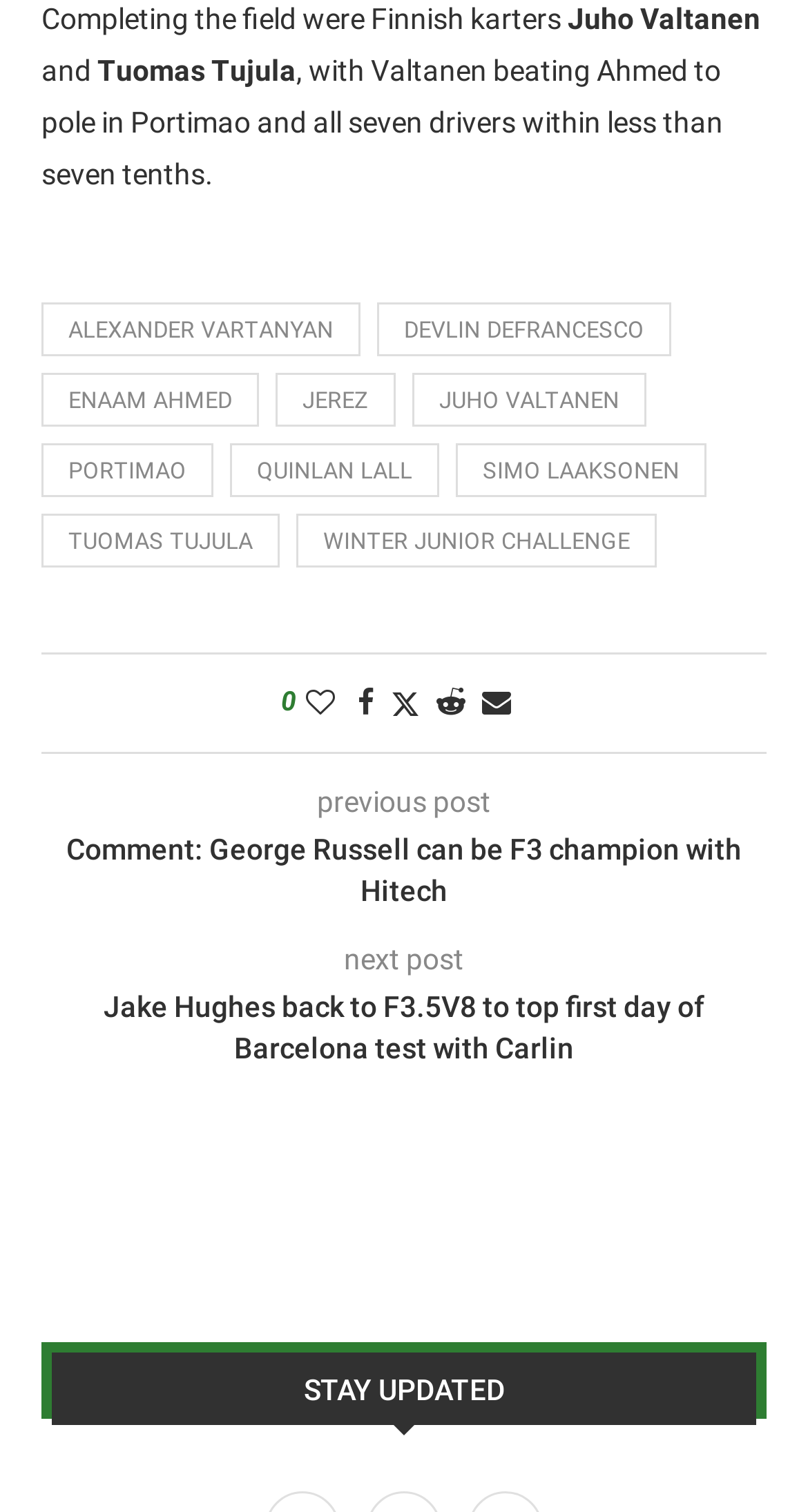Examine the image and give a thorough answer to the following question:
What is the purpose of the links at the bottom of the webpage?

The links at the bottom of the webpage are 'Like this post', 'Share on Facebook', 'Share on Twitter', 'Share on Reddit', and 'Share via Email'. These links are likely used to share the post on various social media platforms or via email.